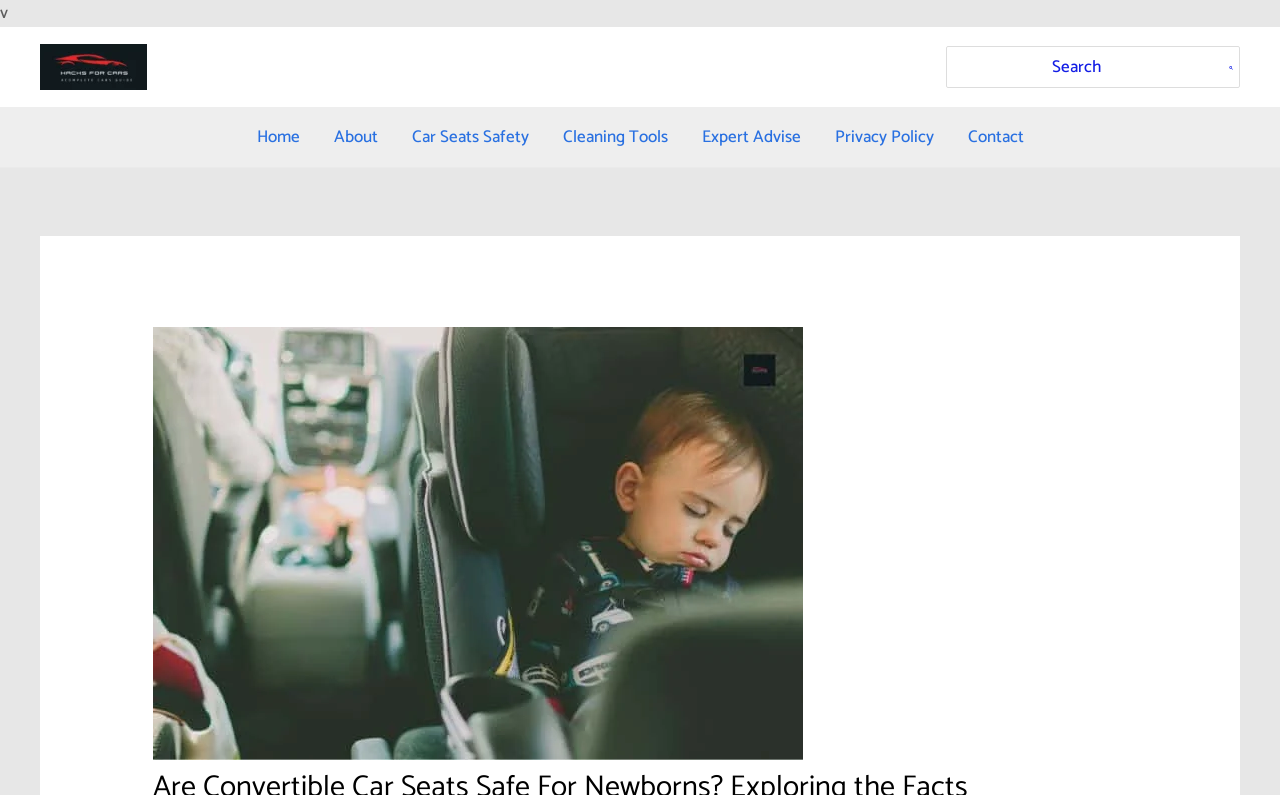Write a detailed summary of the webpage, including text, images, and layout.

The webpage is about exploring the facts of convertible car seats for newborns, focusing on safety, comfort, and convenience. At the top left corner, there is a logo of "Hacks for Cars" with a link to the website. Next to the logo, there is a search bar with a search button on the right side, allowing users to search for specific topics.

Below the search bar, there is a navigation menu with seven links: "Home", "About", "Car Seats Safety", "Cleaning Tools", "Expert Advise", "Privacy Policy", and "Contact". These links are aligned horizontally and take up most of the width of the page.

The main content of the page is an image with the title "Are Convertible Car Seats Safe For Newborns", which is positioned below the navigation menu and takes up most of the page's height. The image seems to be the main focus of the page, likely providing visual information about convertible car seats for newborns.